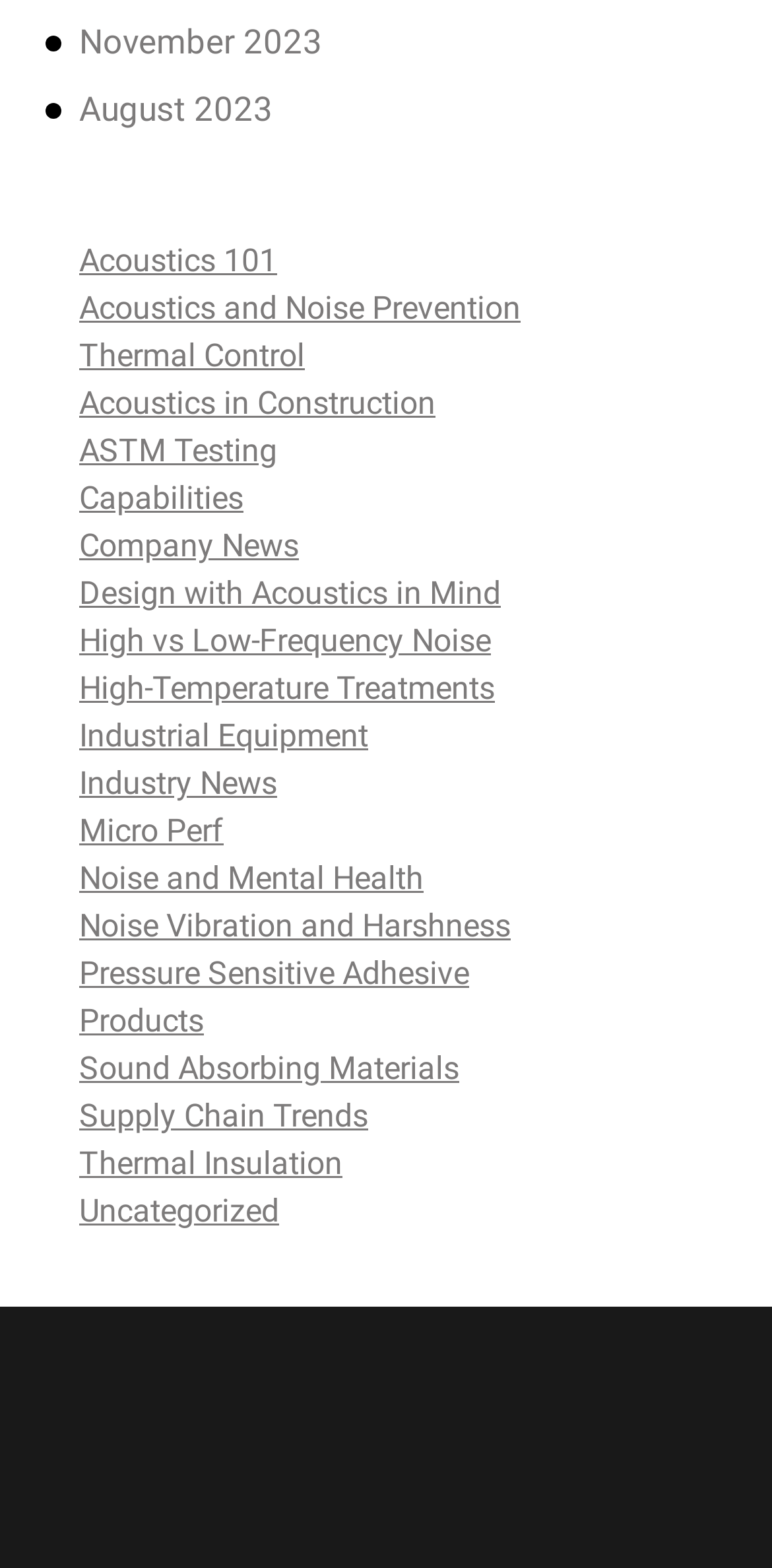Find the bounding box coordinates for the area that should be clicked to accomplish the instruction: "Visit Technicon Acoustics, Inc. homepage".

[0.218, 0.894, 0.782, 0.983]